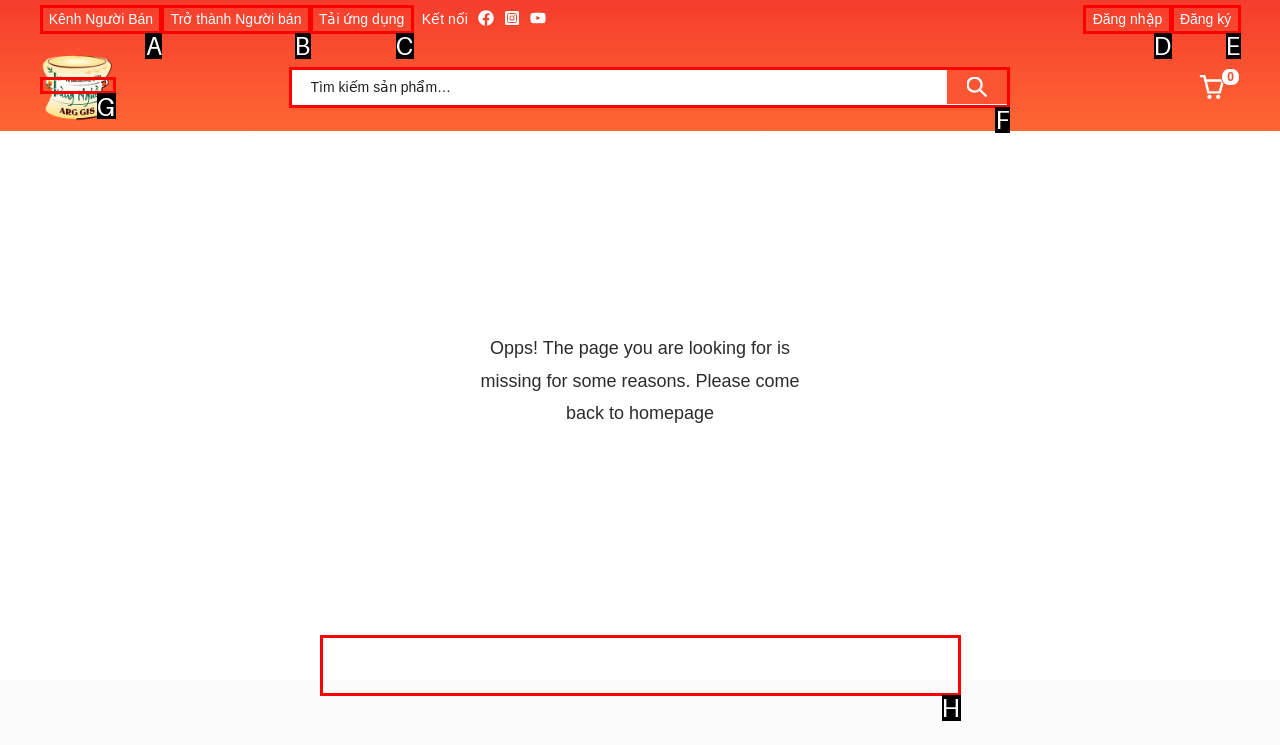Tell me which one HTML element you should click to complete the following task: Search for something
Answer with the option's letter from the given choices directly.

F